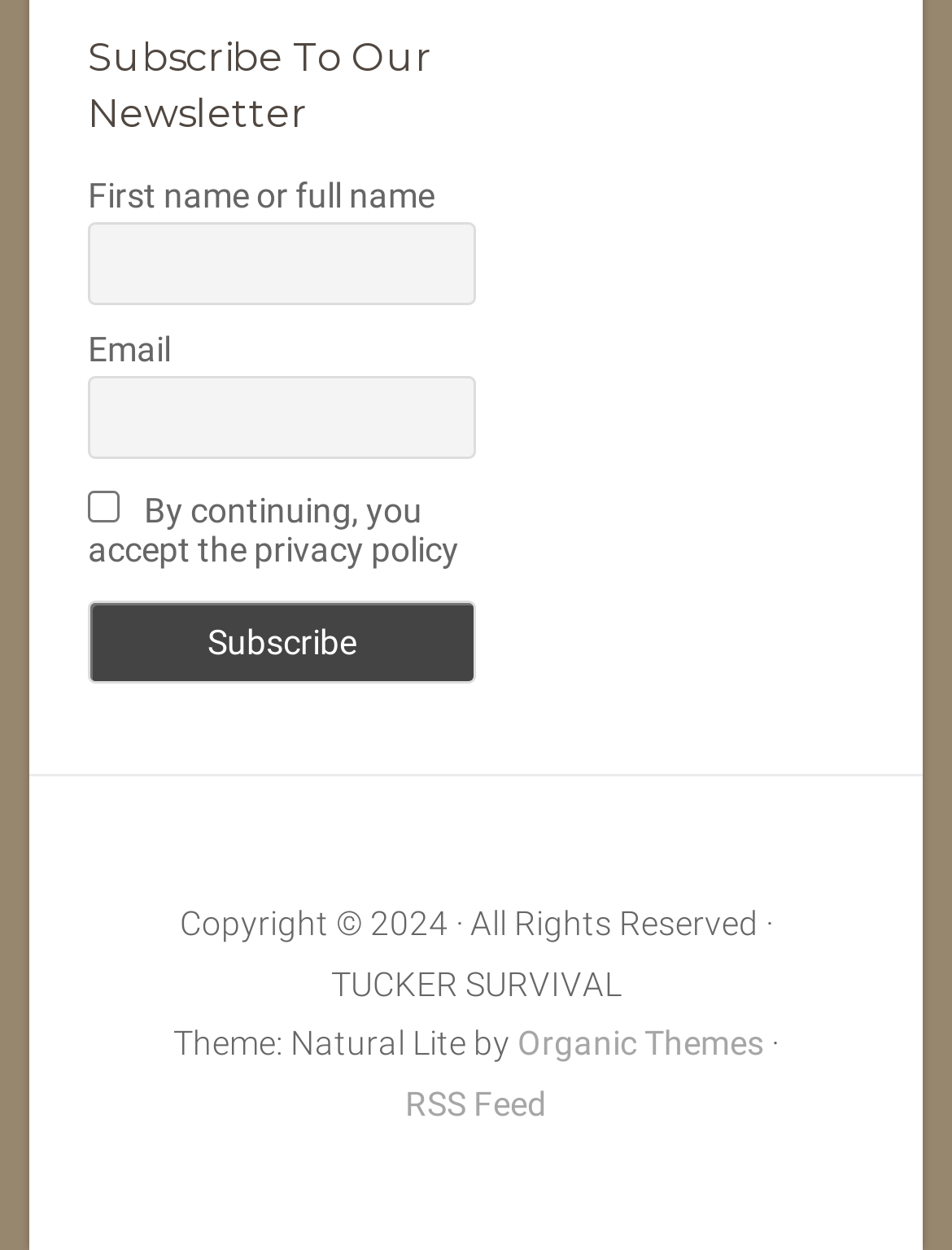Determine the bounding box for the UI element as described: "parent_node: Email name="ne"". The coordinates should be represented as four float numbers between 0 and 1, formatted as [left, top, right, bottom].

[0.092, 0.301, 0.5, 0.368]